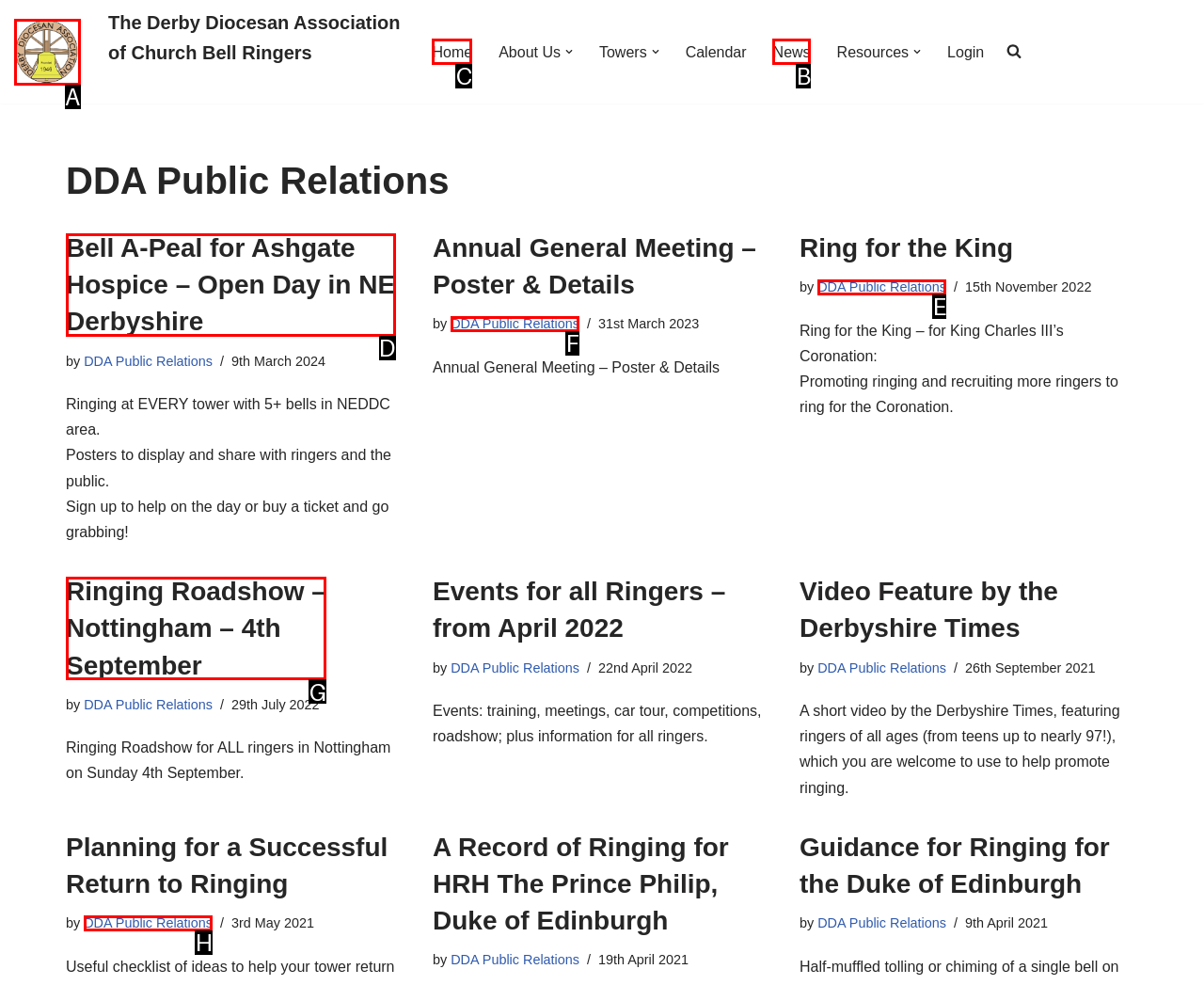Select the appropriate bounding box to fulfill the task: Click on the 'Home' link Respond with the corresponding letter from the choices provided.

C